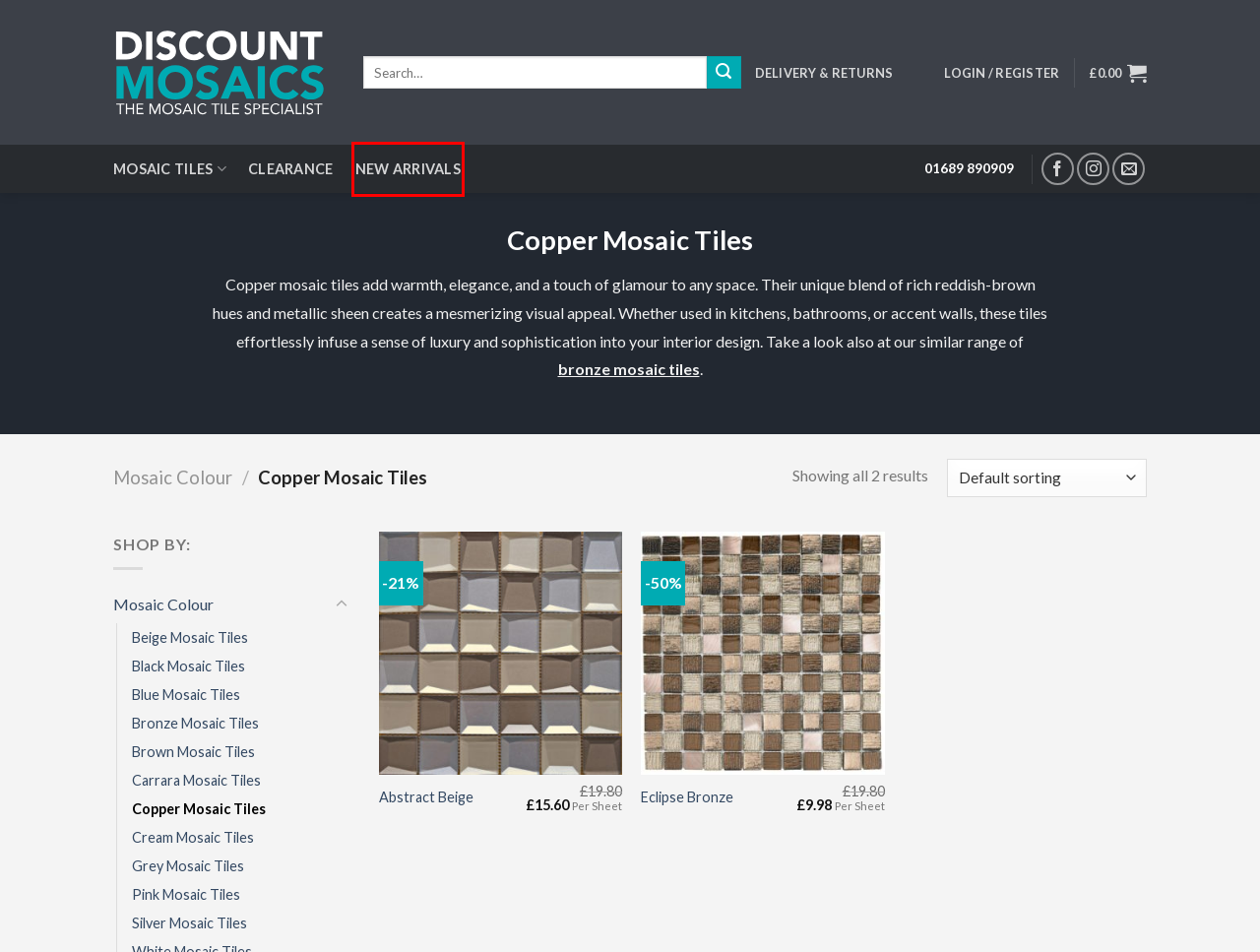Examine the screenshot of a webpage with a red bounding box around a UI element. Your task is to identify the webpage description that best corresponds to the new webpage after clicking the specified element. The given options are:
A. Clearance | Discount Mosaics - The Mosaic Tile Specialist
B. Blue Mosaic Tiles | Discount Mosaics - Save up to 50%
C. Grey Mosaic Tiles Archives | Discount Mosaics
D. Cream Mosaic Tiles | Discount Mosaics
E. Silver Mosaic Tiles Archives | Discount Mosaics
F. Mosaic Tiles | Discount Mosaics - The Mosaic Tile Specialist
G. New Arrivals Archives | Discount Mosaics
H. Discount Mosaic Tiles | Mosaic Tile Specialist - Save up to 50%

G